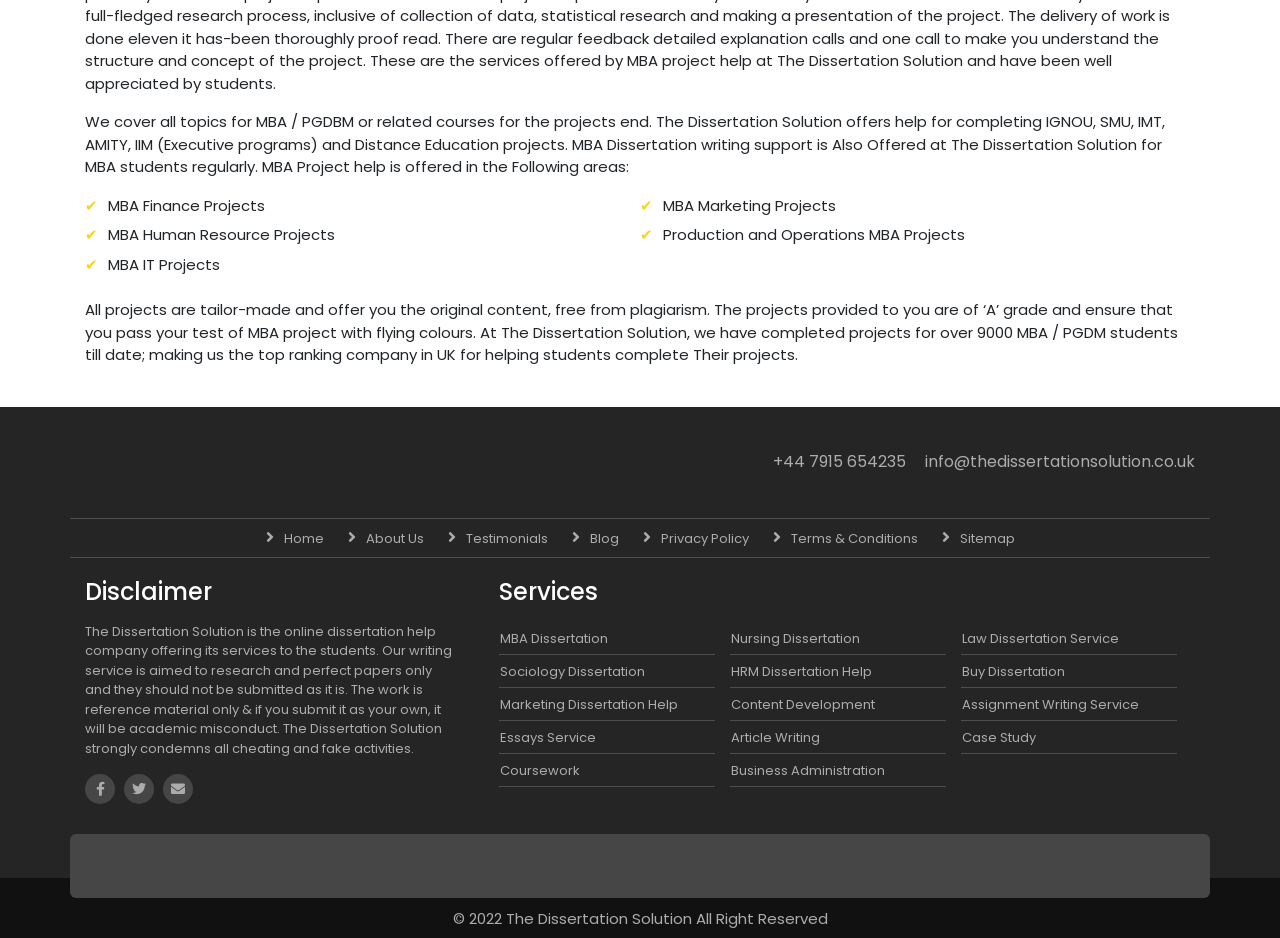Please determine the bounding box coordinates for the UI element described here. Use the format (top-left x, top-left y, bottom-right x, bottom-right y) with values bounded between 0 and 1: Sitemap

[0.736, 0.47, 0.773, 0.486]